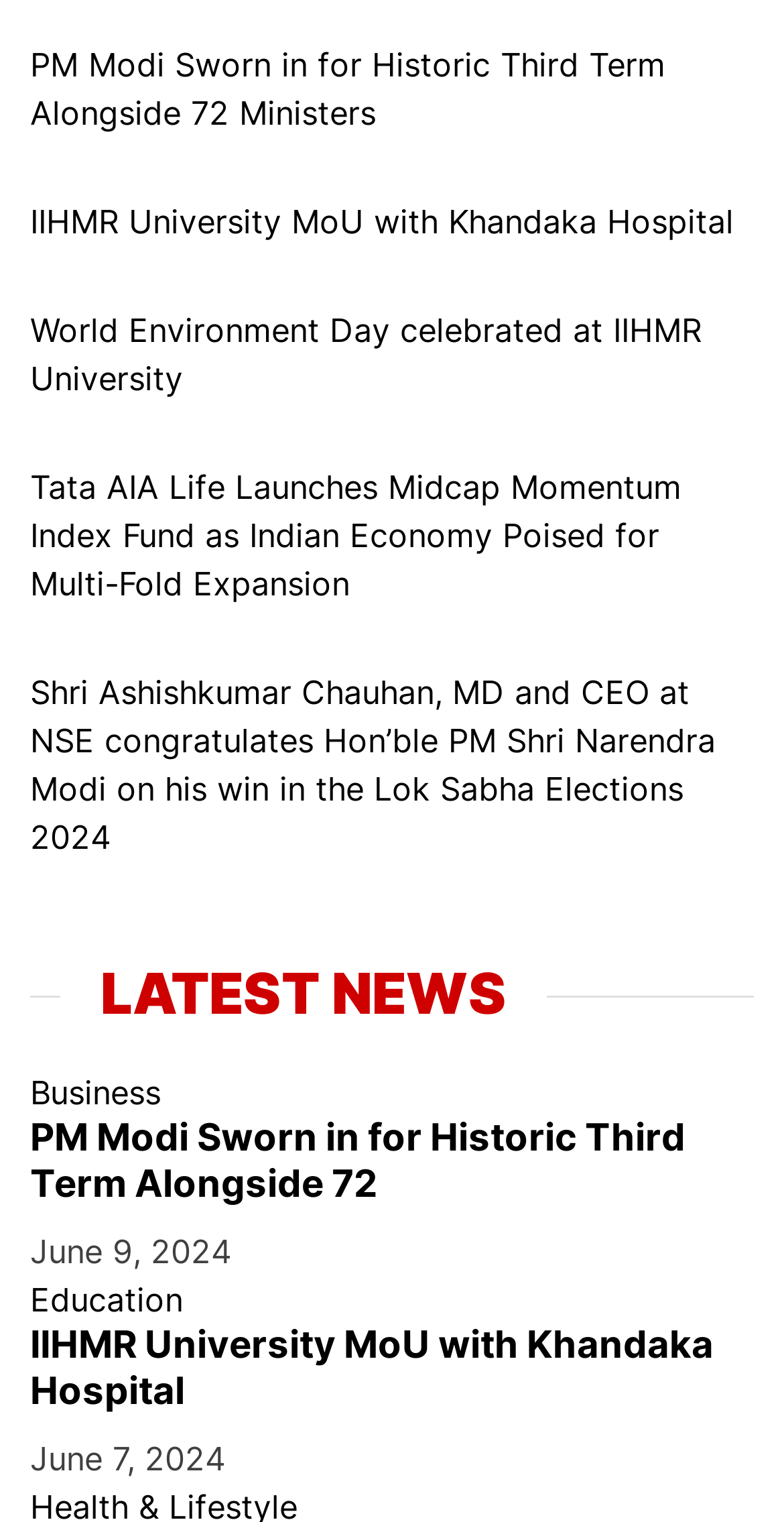Locate and provide the bounding box coordinates for the HTML element that matches this description: "Education".

[0.038, 0.841, 0.233, 0.867]